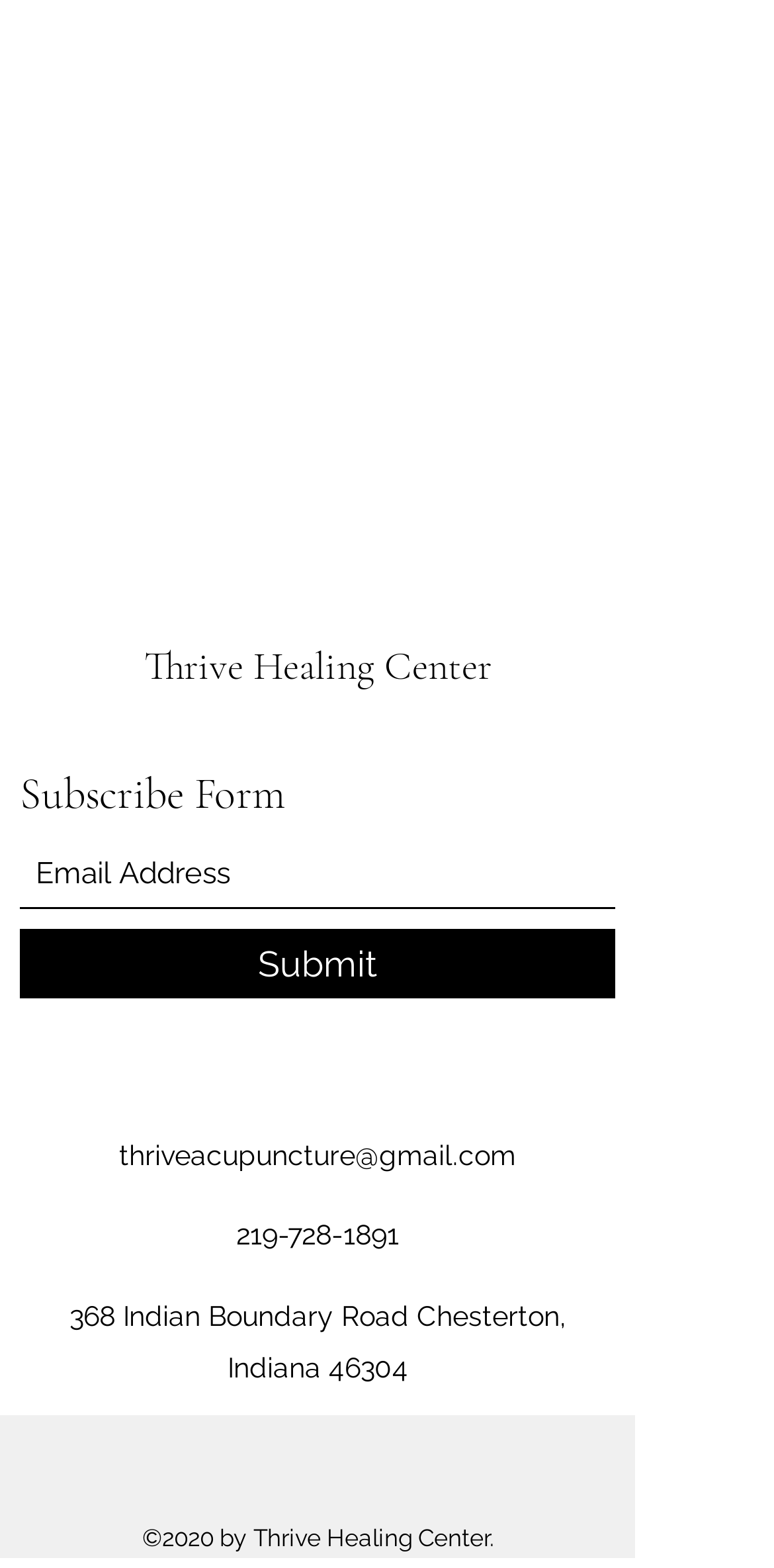Provide the bounding box coordinates of the HTML element described as: "aria-label="Email Address" name="email" placeholder="Email Address"". The bounding box coordinates should be four float numbers between 0 and 1, i.e., [left, top, right, bottom].

[0.026, 0.536, 0.795, 0.58]